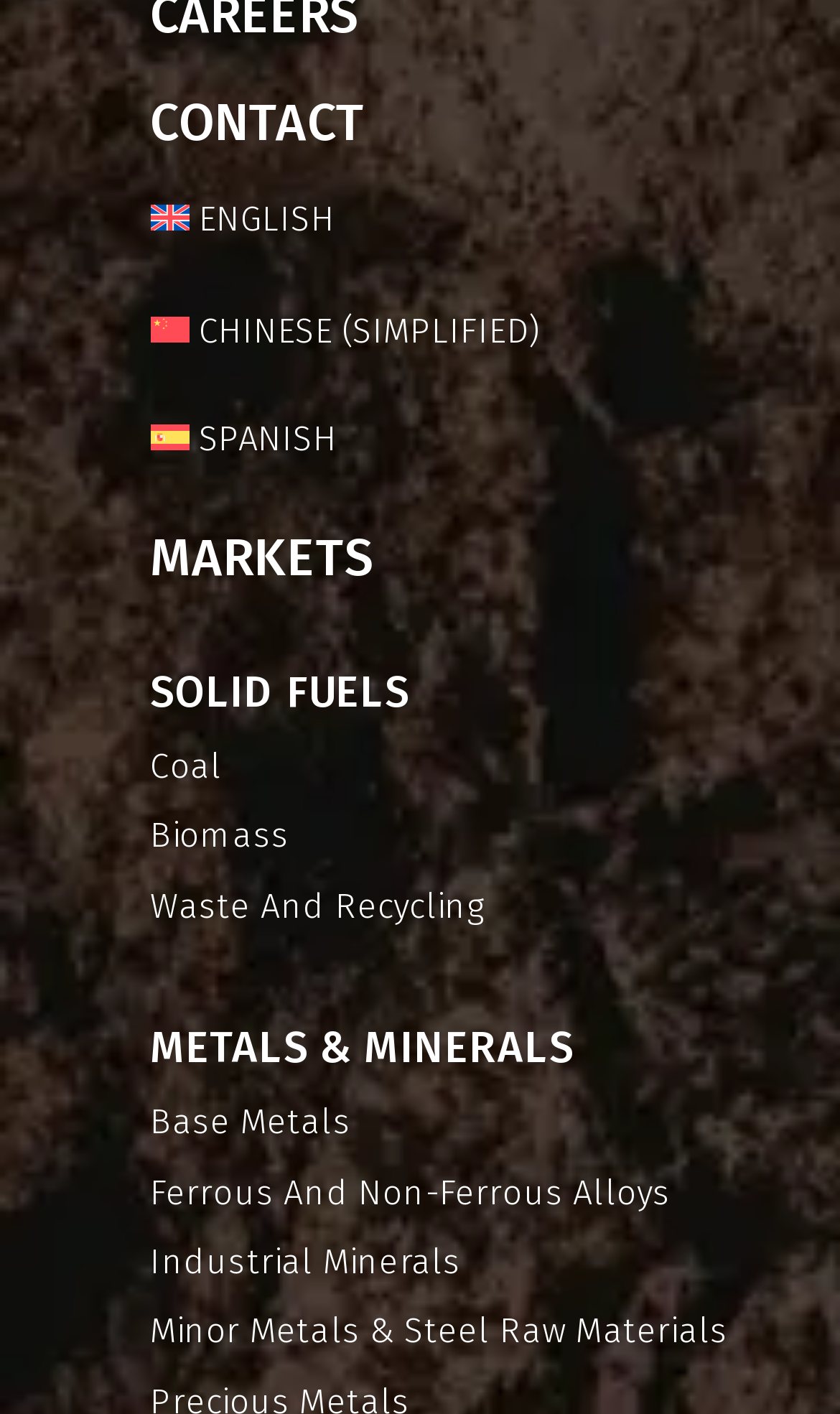Find the bounding box coordinates for the UI element that matches this description: "Chinese (Simplified)".

[0.178, 0.218, 0.642, 0.253]